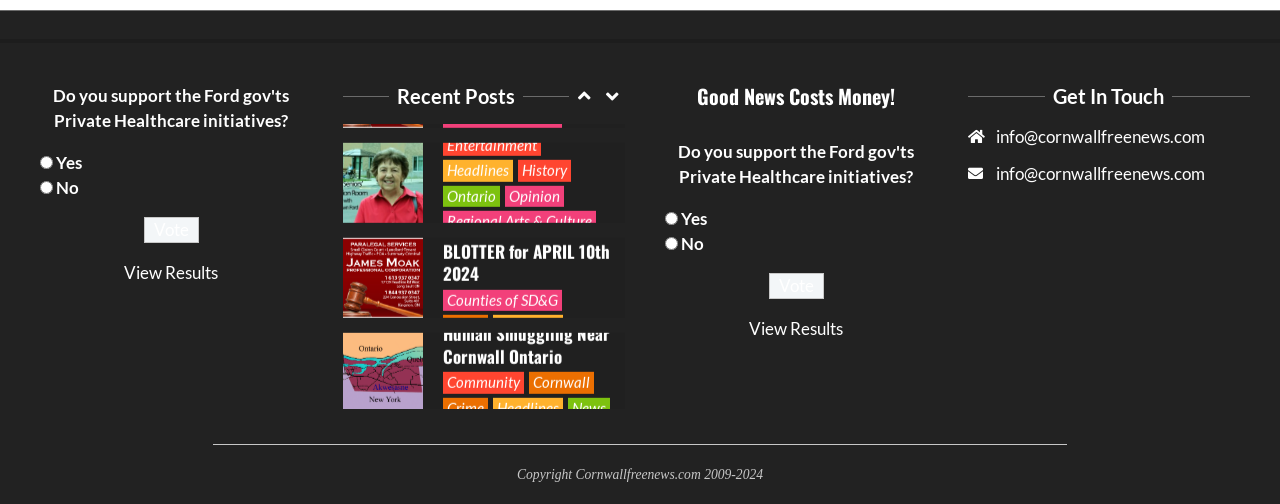Use a single word or phrase to answer the question: 
What is the topic of the heading 'SD&G OPP POLICE BLOTTER for APRIL 10th 2024'?

Crime